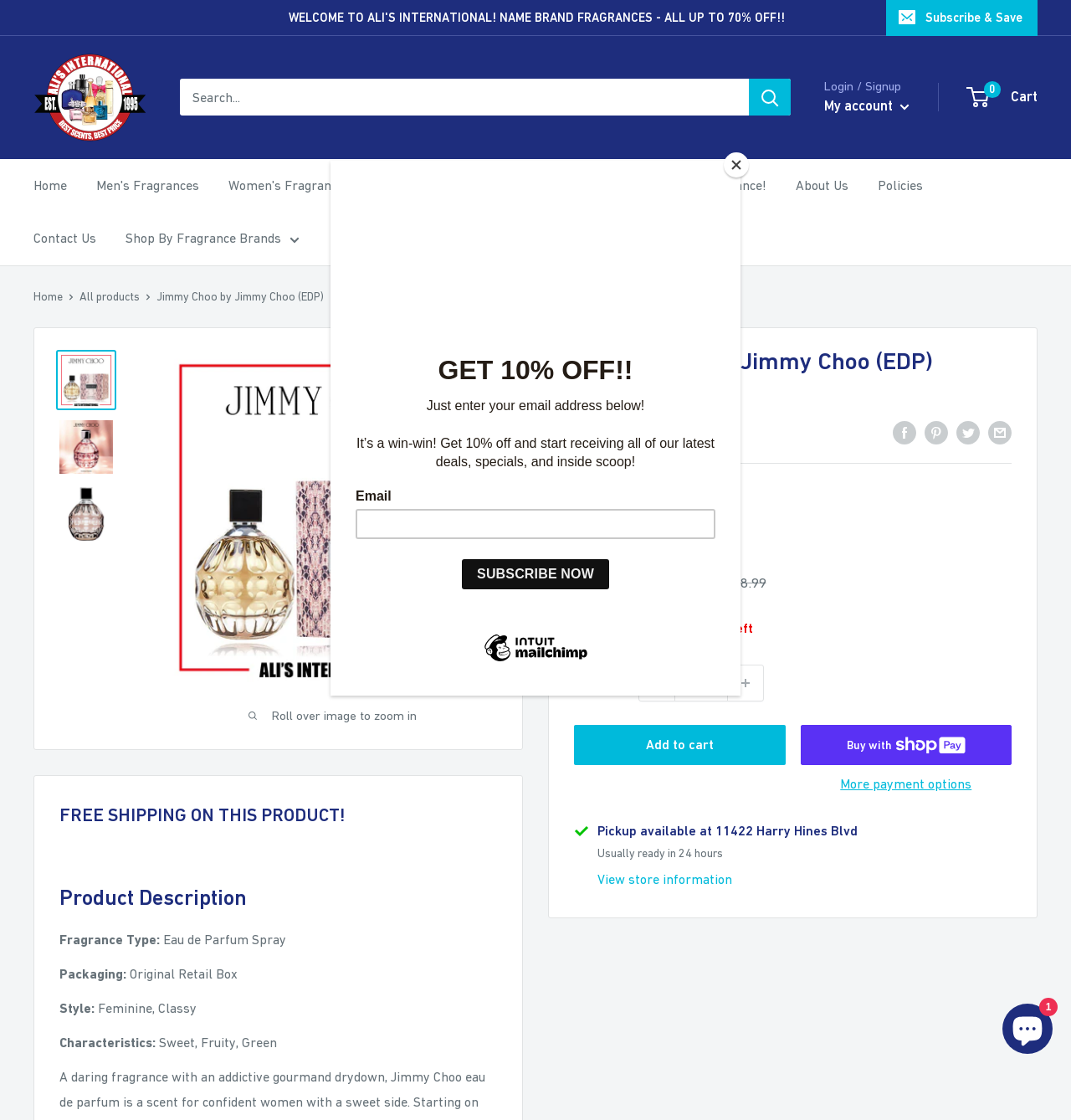Show the bounding box coordinates of the region that should be clicked to follow the instruction: "View product details."

[0.536, 0.307, 0.945, 0.338]